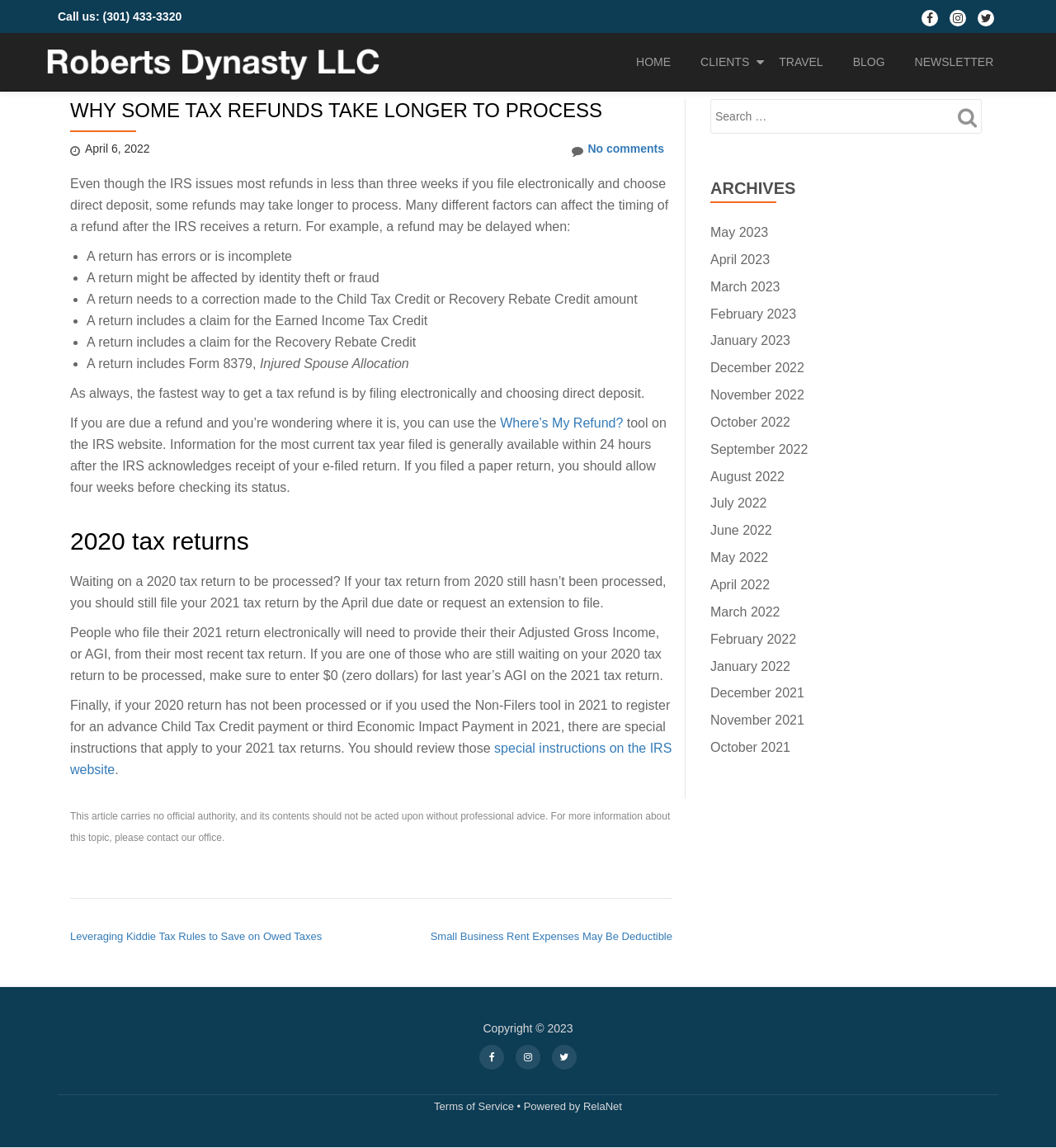Determine the bounding box coordinates for the area you should click to complete the following instruction: "Search for something".

[0.673, 0.086, 0.93, 0.116]